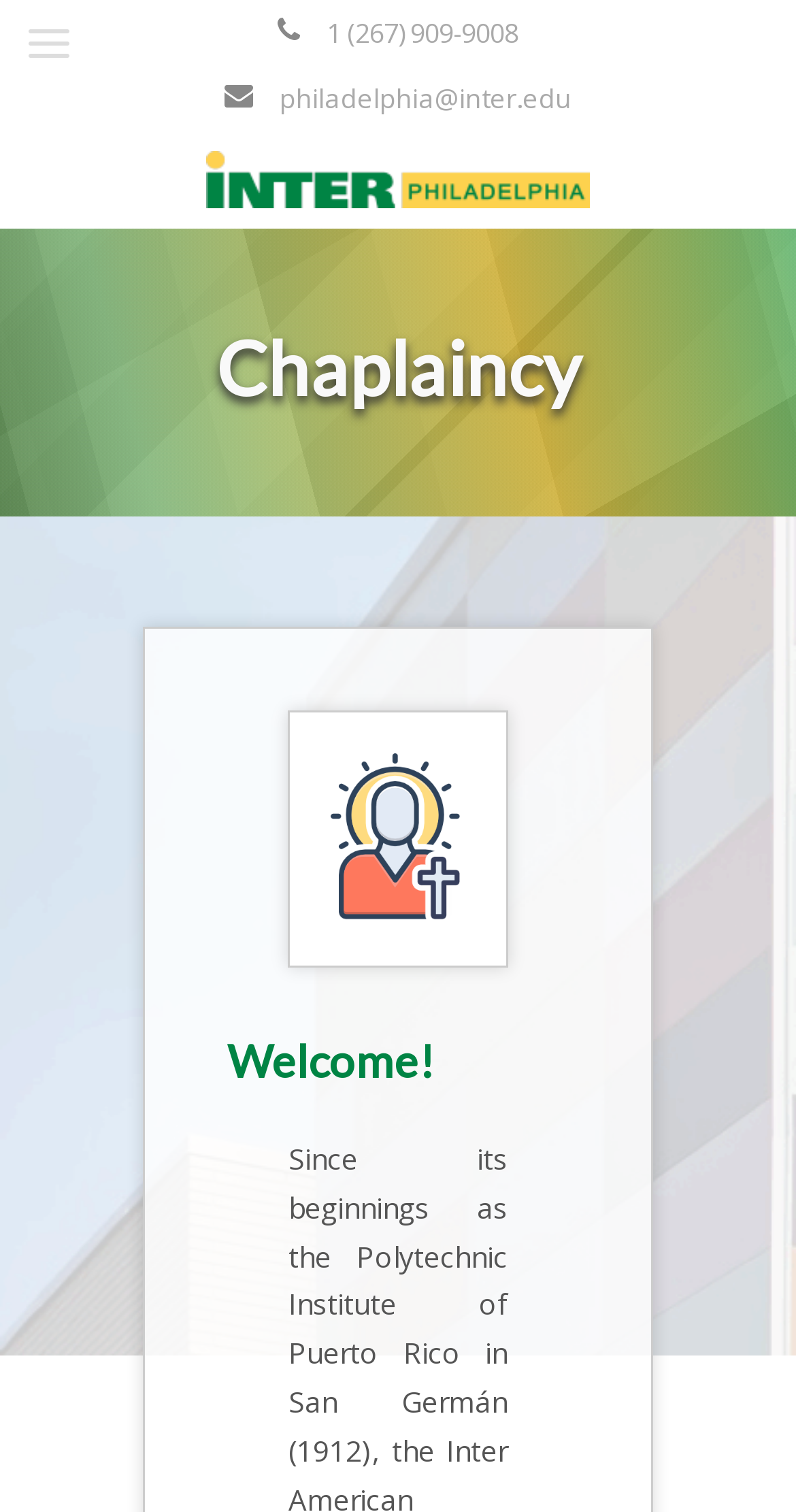Can you give a comprehensive explanation to the question given the content of the image?
Is there an image on the webpage?

I found an image element located at [0.362, 0.469, 0.637, 0.64], which suggests that there is an image on the webpage.